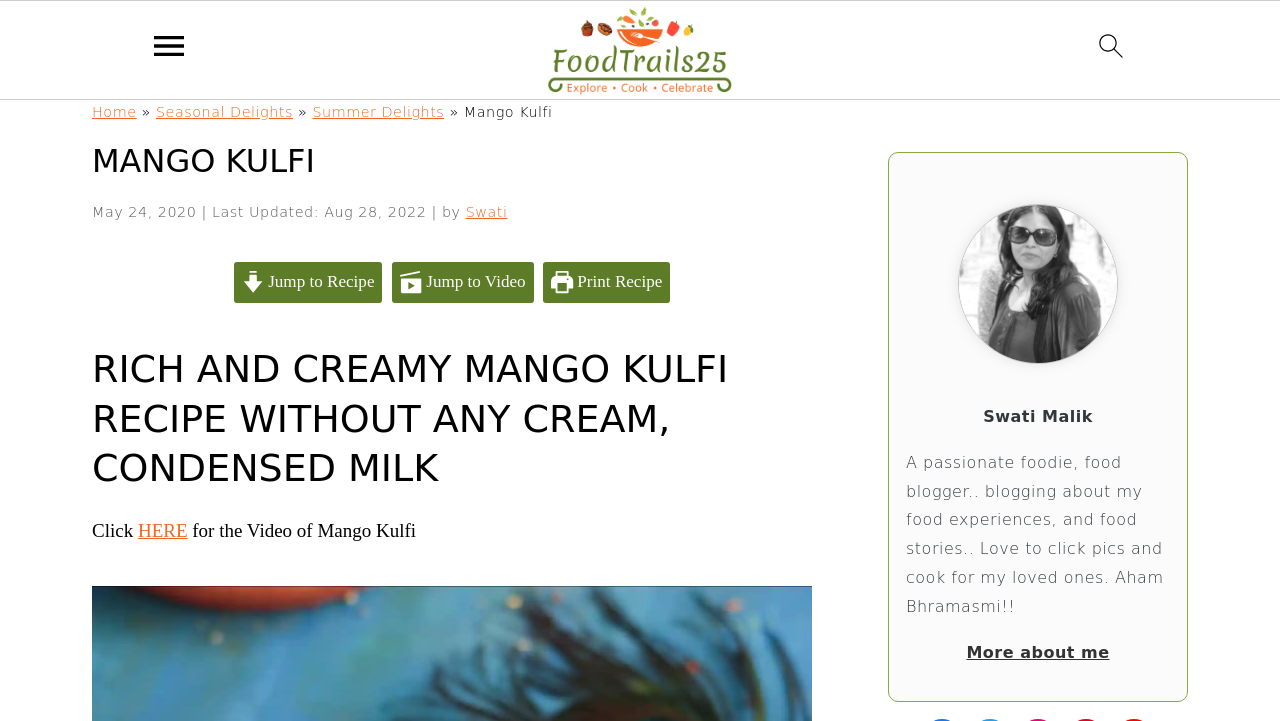Specify the bounding box coordinates of the area that needs to be clicked to achieve the following instruction: "Click the Facebook link".

None